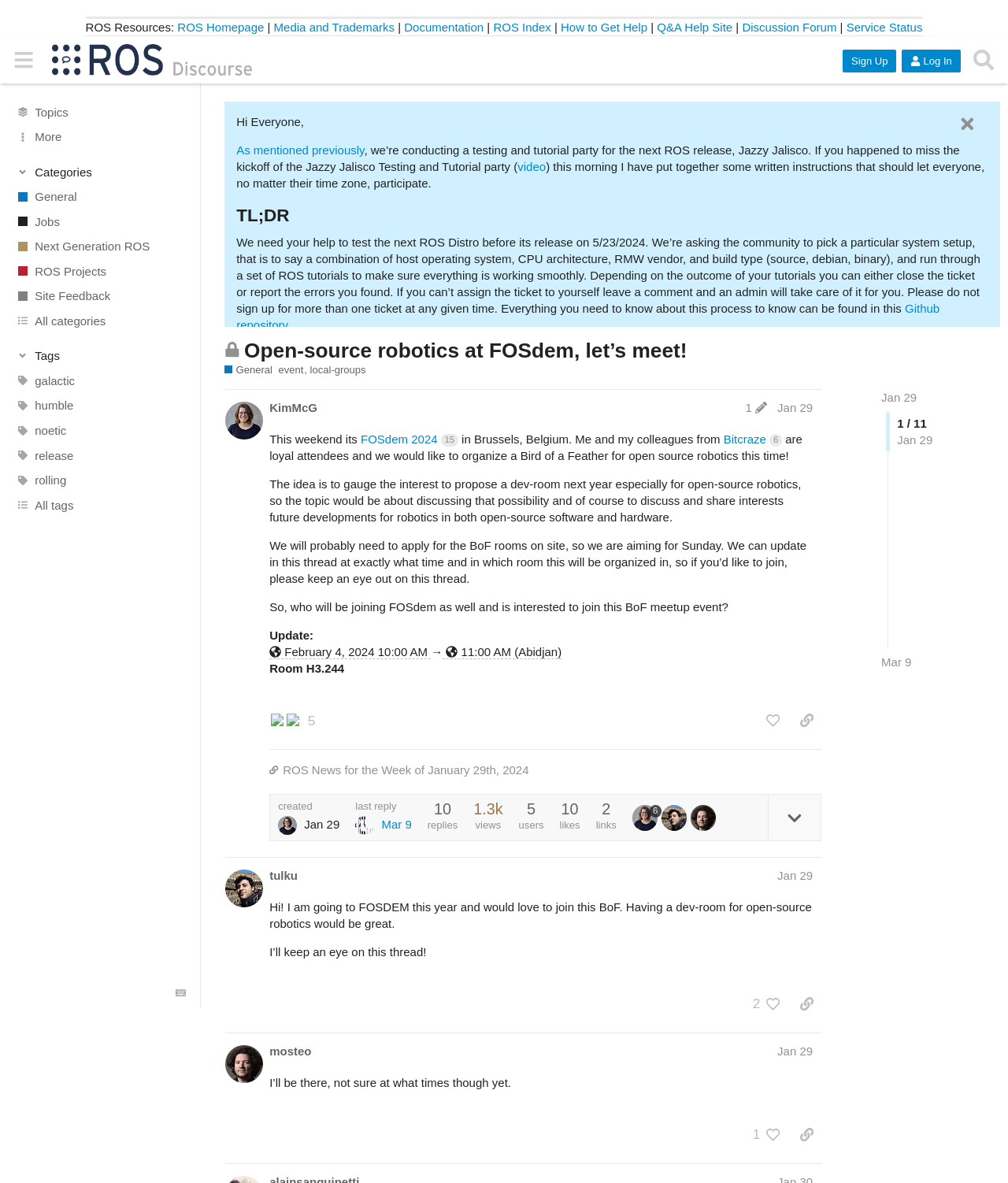Please provide a detailed answer to the question below based on the screenshot: 
What is the deadline for the testing and tutorial party?

I found the answer by reading the text content of the webpage, specifically the section that mentions the testing and tutorial party will close on May 15, 2024.